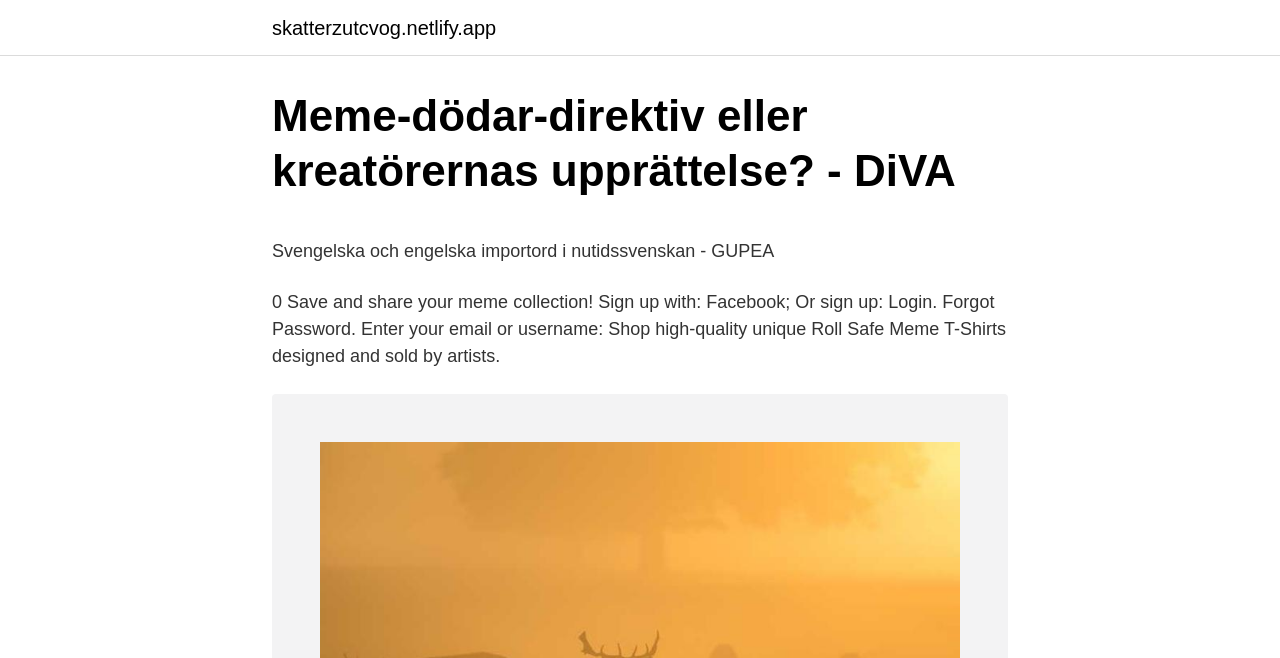Please locate and retrieve the main header text of the webpage.

Meme-dödar-direktiv eller kreatörernas upprättelse? - DiVA